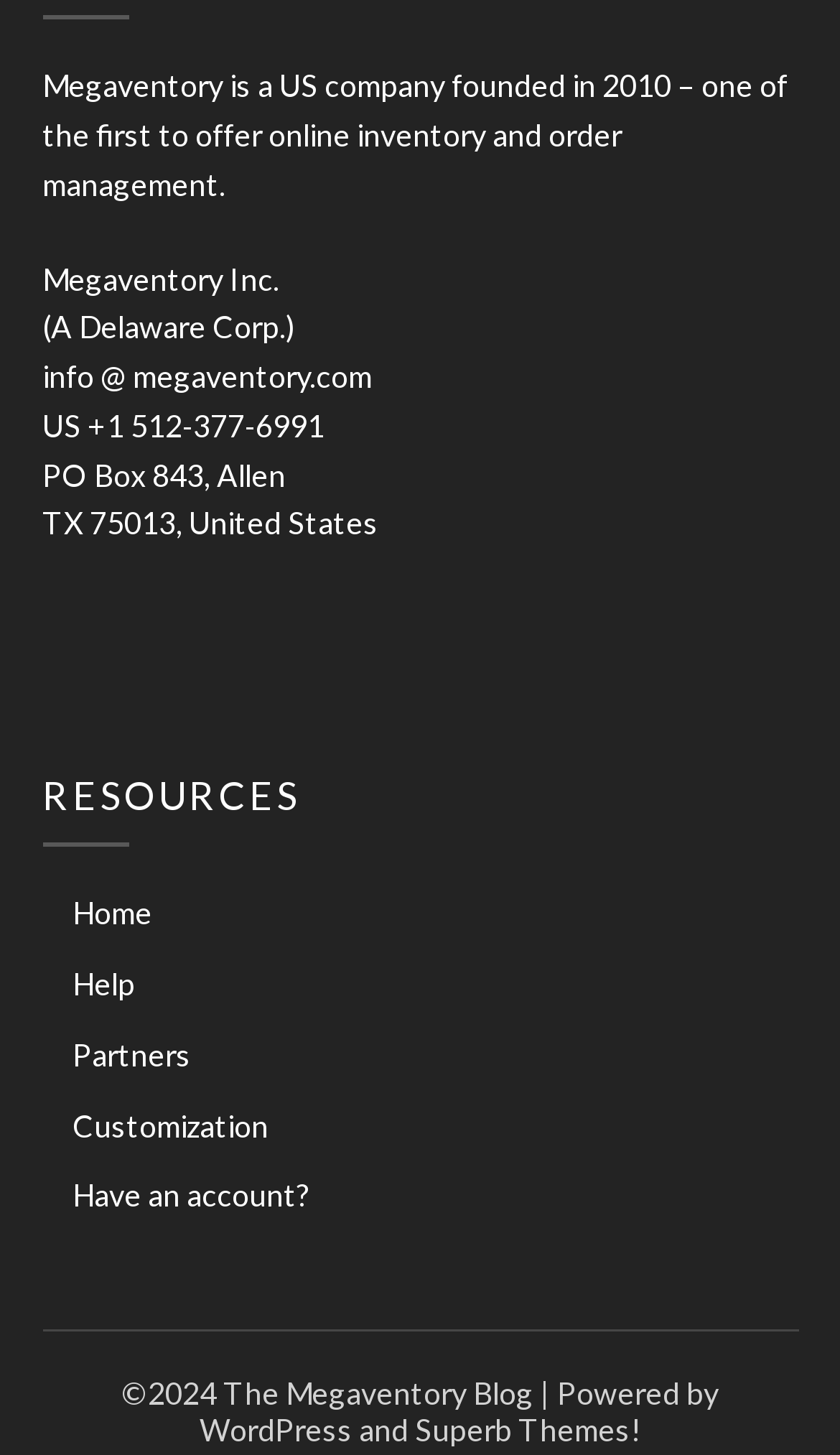What is the company name?
Please provide a single word or phrase as the answer based on the screenshot.

Megaventory Inc.